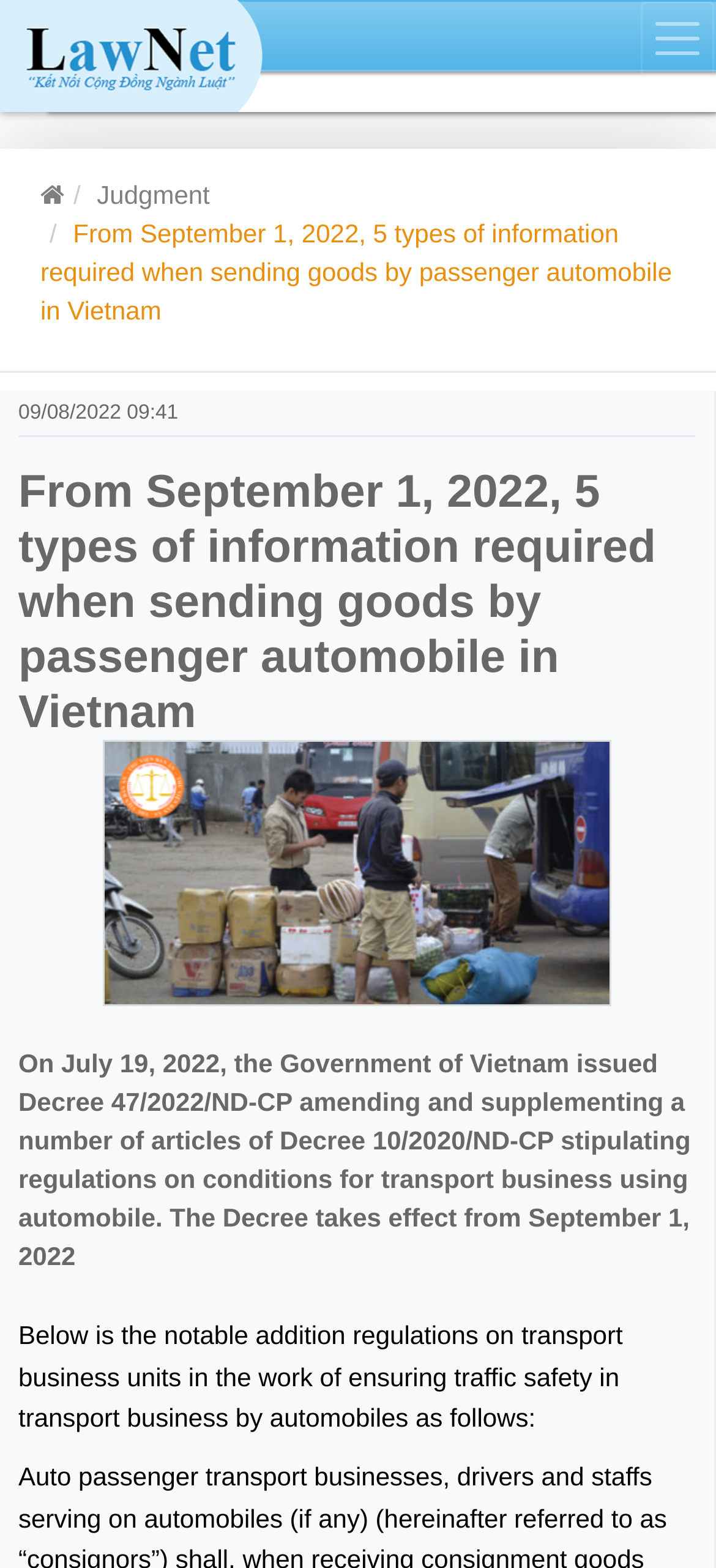Offer a detailed explanation of the webpage layout and contents.

The webpage appears to be a news article or blog post about a specific regulation in Vietnam. At the top, there is a layout table that spans the entire width of the page. Within this table, there is a link on the left side, accompanied by a small image. On the right side, there is a button.

Below the table, there are several links, including one with a font awesome icon and another with the text "Judgment". Next to these links, there is a static text element that displays the title of the article, "From September 1, 2022, 5 types of information required when sending goods by passenger automobile in Vietnam".

Underneath the title, there is a static text element showing the date and time the article was published, "09/08/2022 09:41". A horizontal separator line follows, and then a heading element that repeats the title of the article. This heading element contains an image that takes up most of the width of the page.

Below the heading, there are two blocks of static text. The first block describes a decree issued by the Government of Vietnam, amending regulations on transport business using automobiles. The second block highlights notable additions to the regulations, specifically regarding transport business units ensuring traffic safety.

Overall, the webpage appears to be a informative article or news post about a specific regulation in Vietnam, with a clear structure and organization of content.